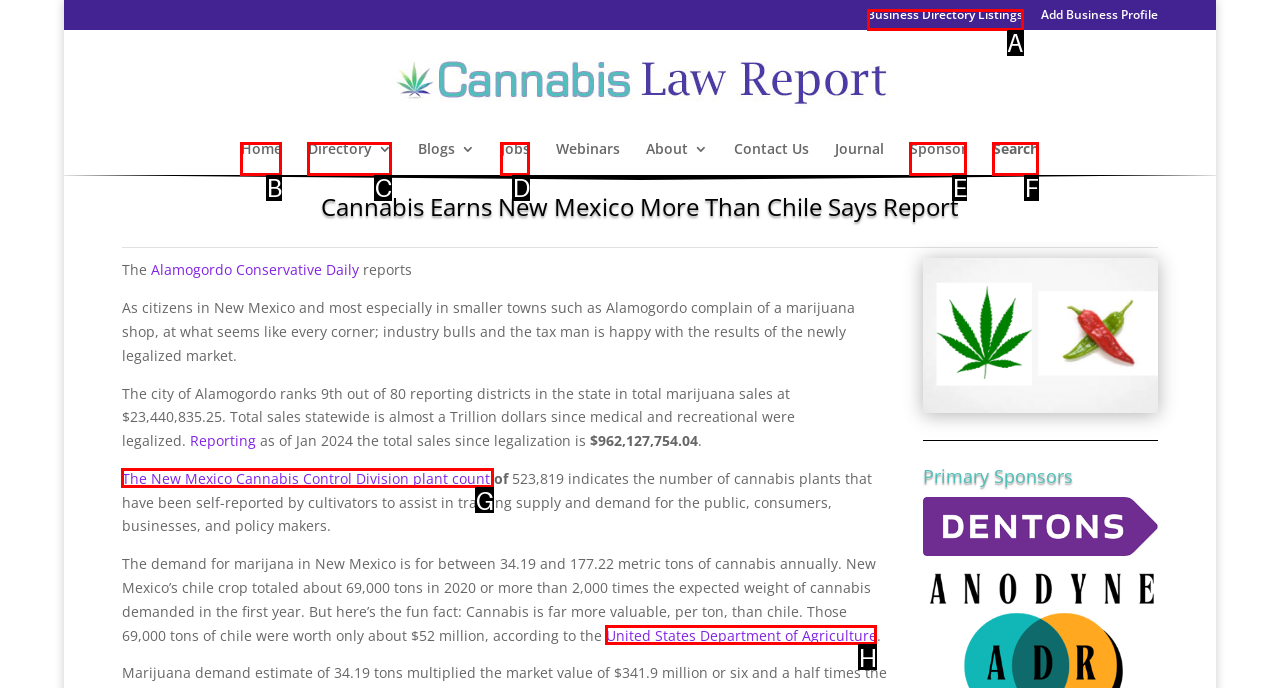Tell me which option best matches the description: United States Department of Agriculture
Answer with the option's letter from the given choices directly.

H